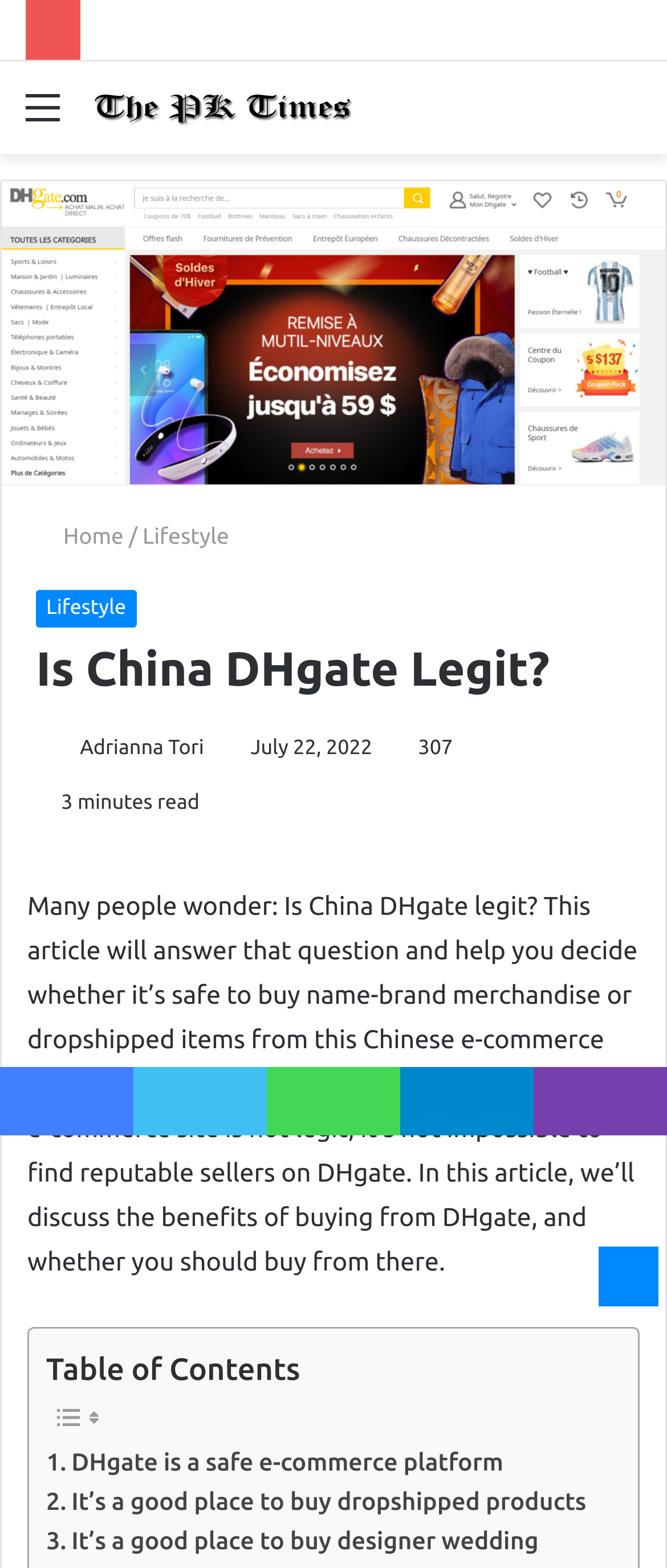What is the date of the article?
Refer to the image and offer an in-depth and detailed answer to the question.

I determined the answer by looking at the static text that says 'July 22, 2022', which indicates the date the article was published.